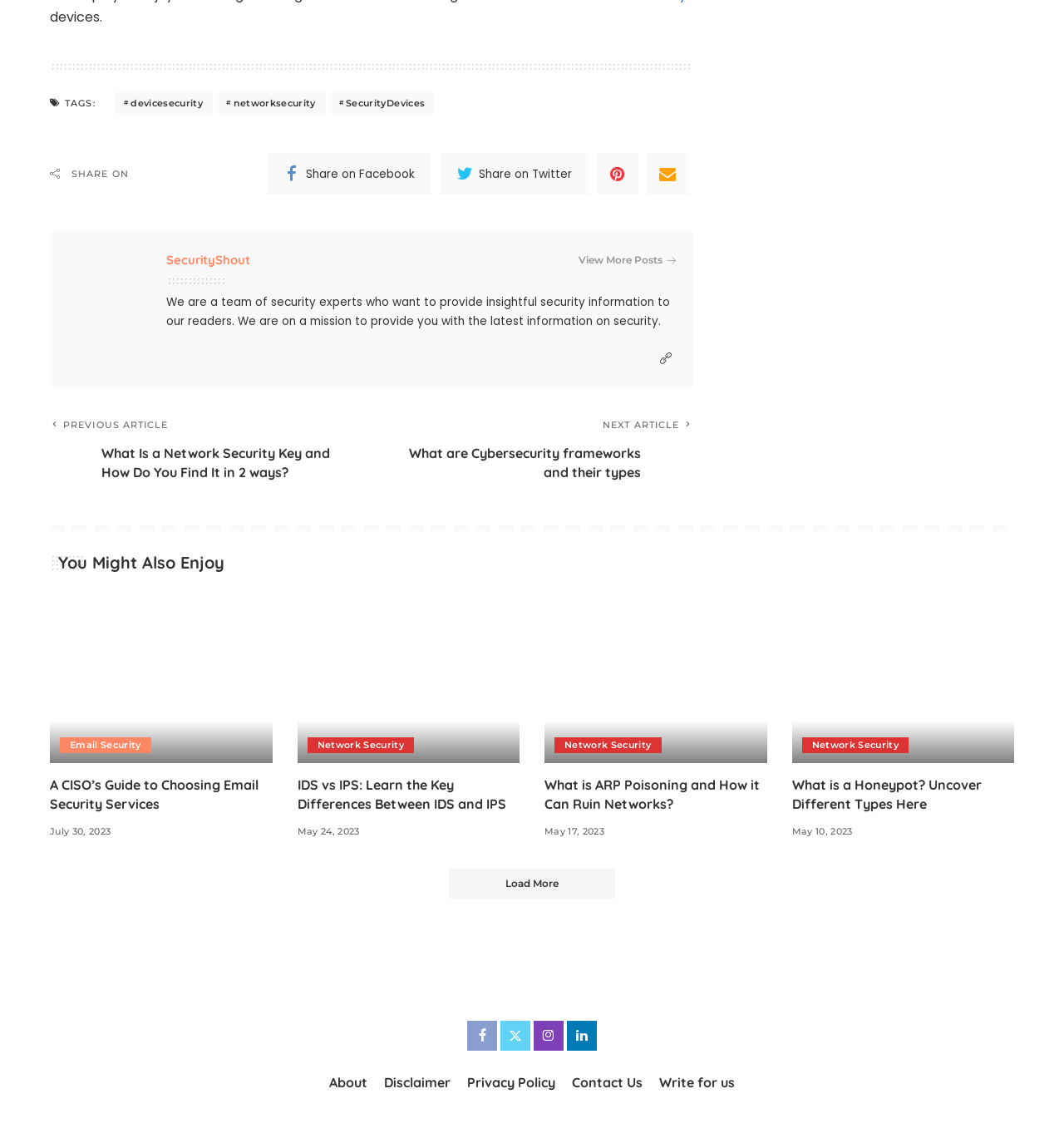Determine the bounding box coordinates for the HTML element mentioned in the following description: "Contact Us". The coordinates should be a list of four floats ranging from 0 to 1, represented as [left, top, right, bottom].

[0.538, 0.948, 0.604, 0.962]